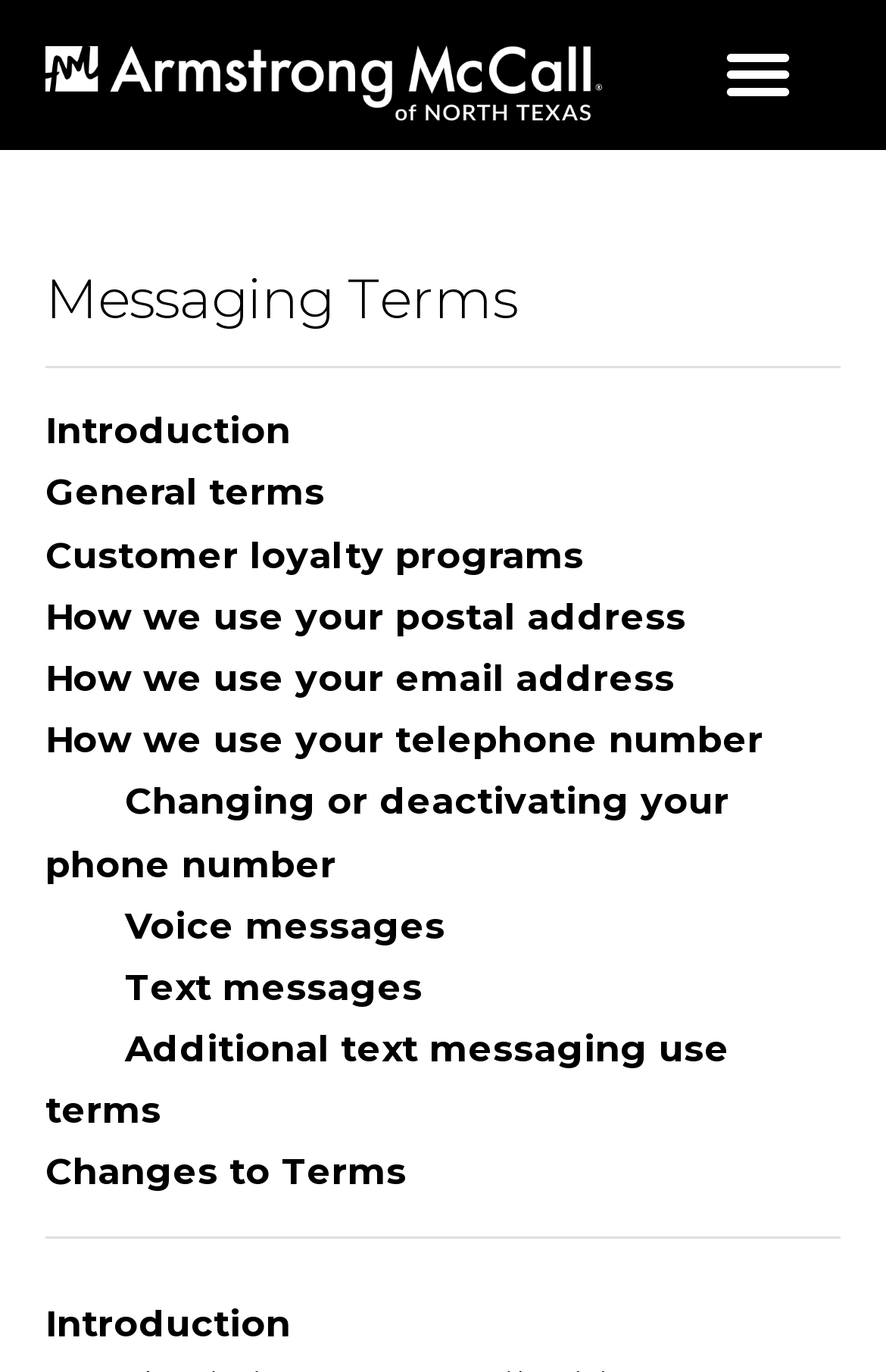What is the name of the company?
Please answer the question with a detailed and comprehensive explanation.

The name of the company can be found in the top-left corner of the webpage, where there is a link and an image with the same name.